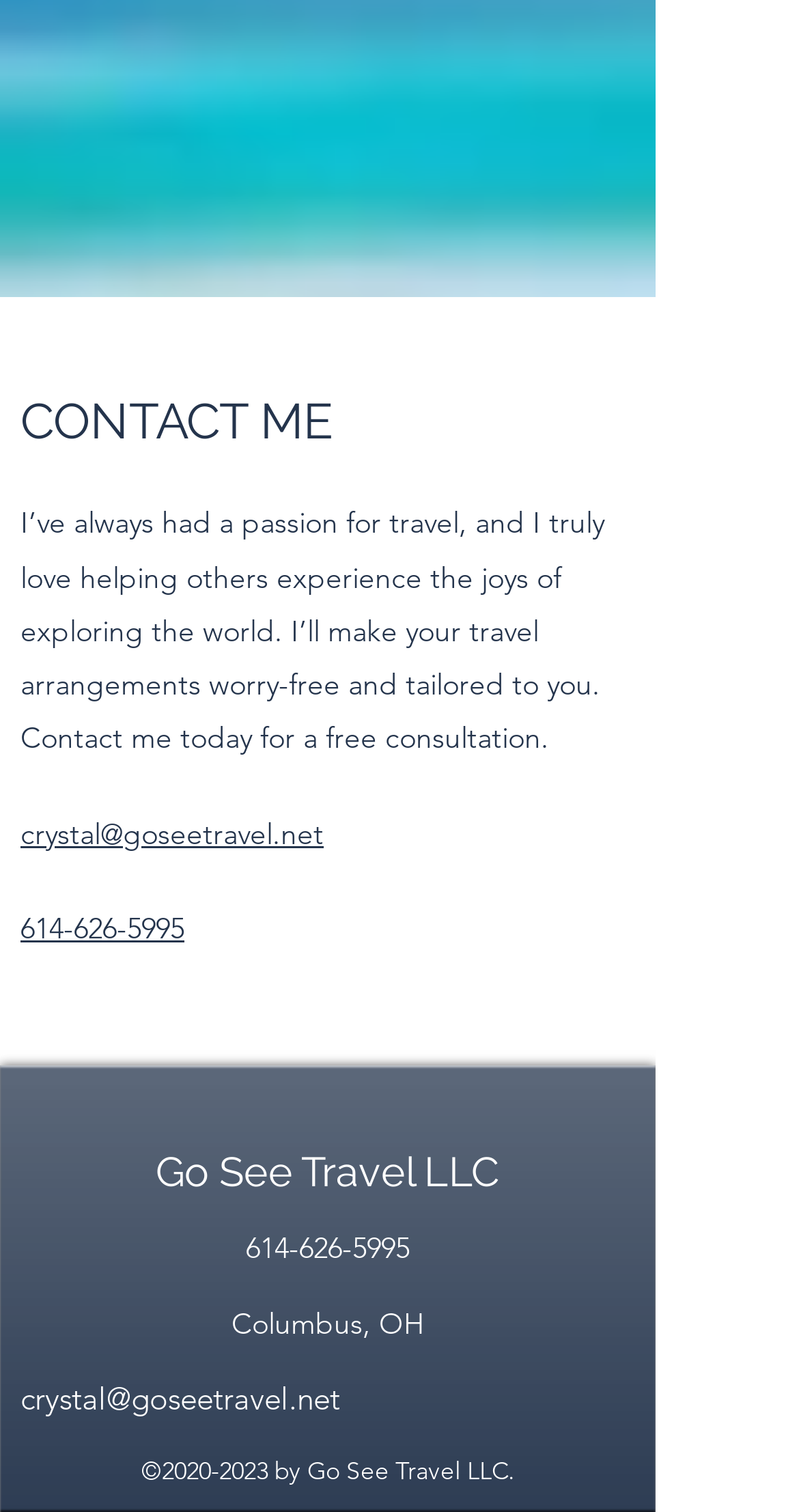Provide a one-word or brief phrase answer to the question:
What is the company name?

Go See Travel LLC